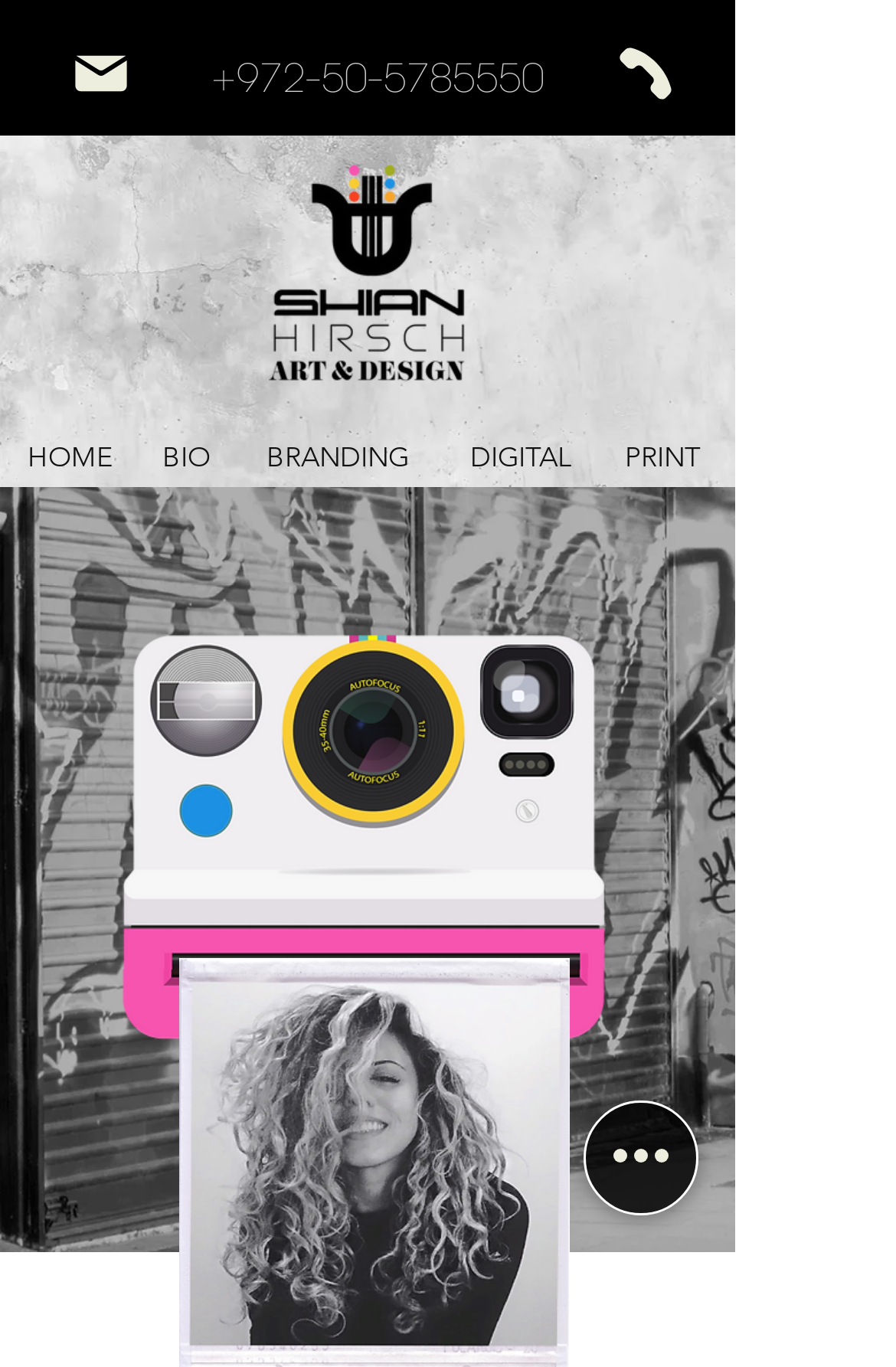Determine the coordinates of the bounding box for the clickable area needed to execute this instruction: "go to HOME page".

[0.021, 0.313, 0.136, 0.355]